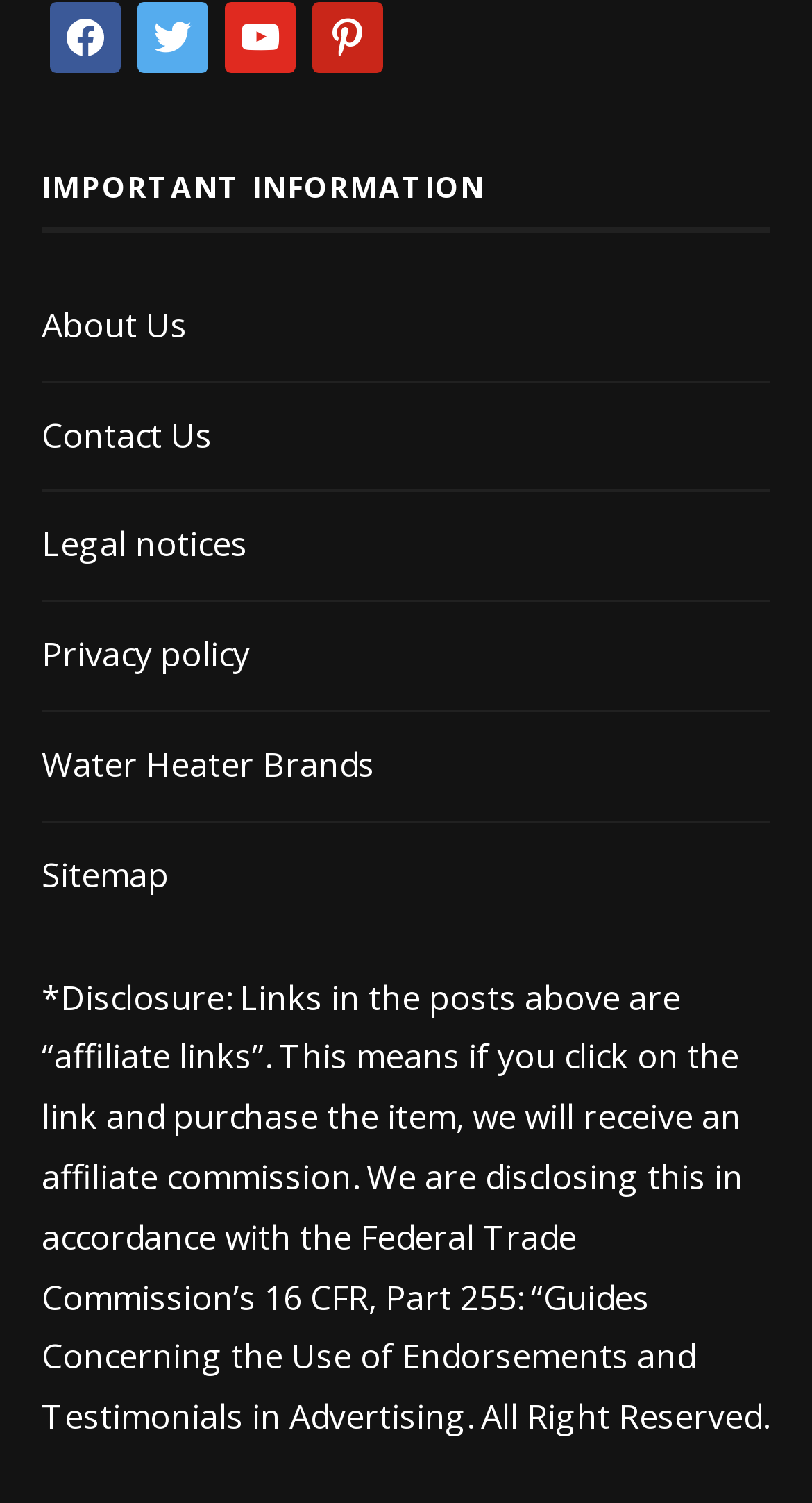Please identify the coordinates of the bounding box that should be clicked to fulfill this instruction: "Check the privacy policy".

[0.051, 0.42, 0.308, 0.451]